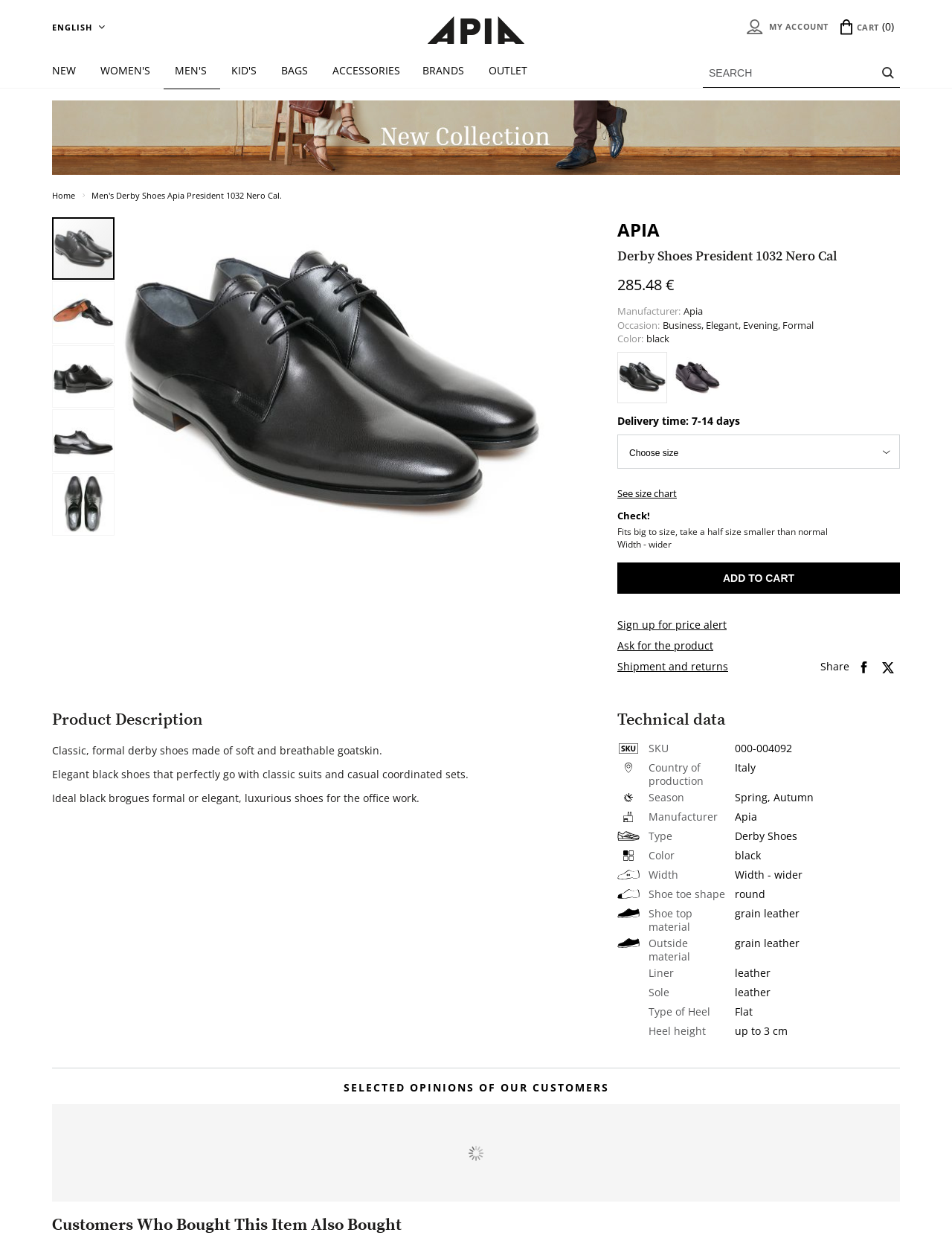Pinpoint the bounding box coordinates of the clickable element needed to complete the instruction: "Add to cart". The coordinates should be provided as four float numbers between 0 and 1: [left, top, right, bottom].

[0.648, 0.452, 0.945, 0.477]